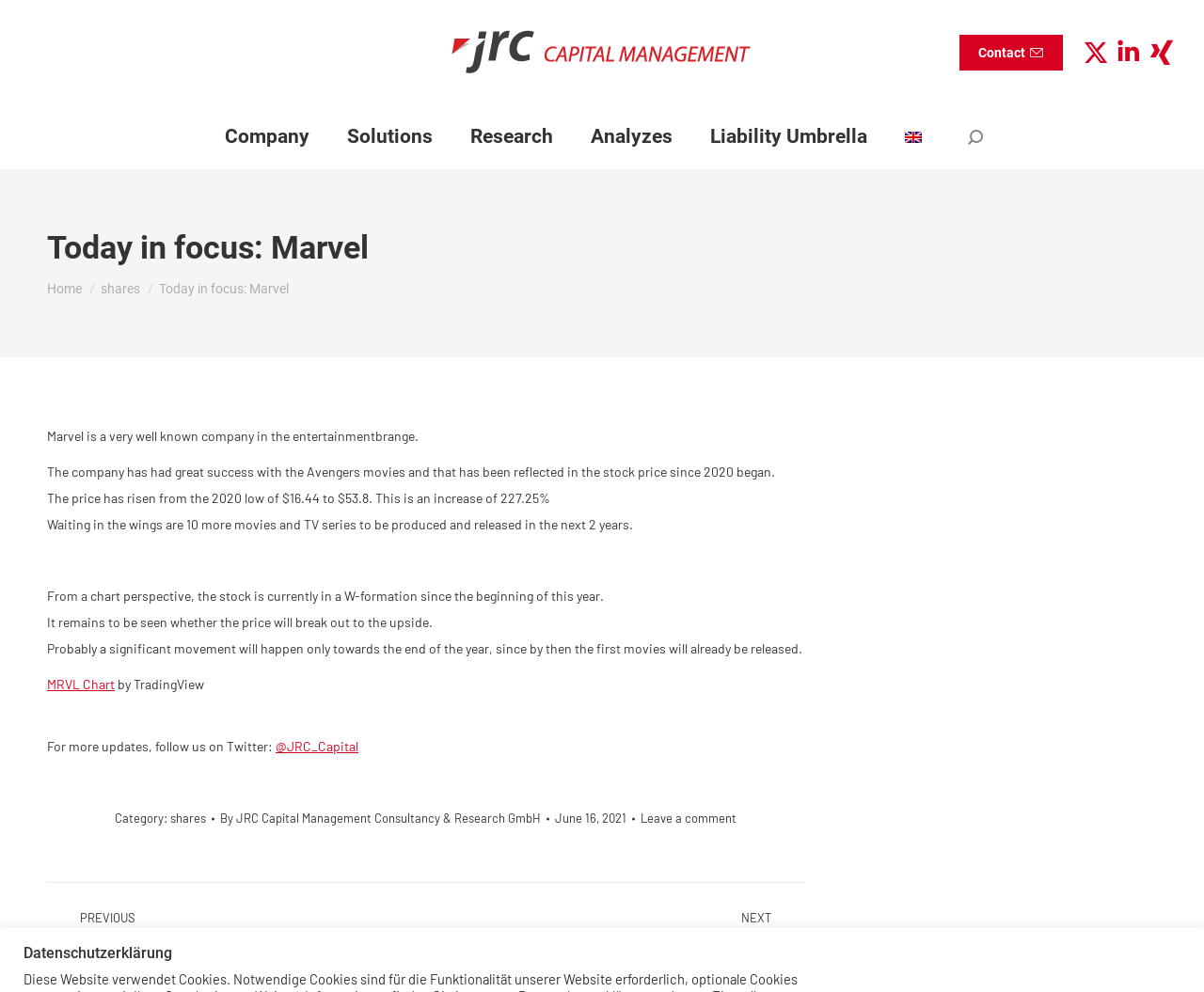Please identify the bounding box coordinates of the element that needs to be clicked to perform the following instruction: "Follow JRC on Twitter".

[0.229, 0.744, 0.298, 0.76]